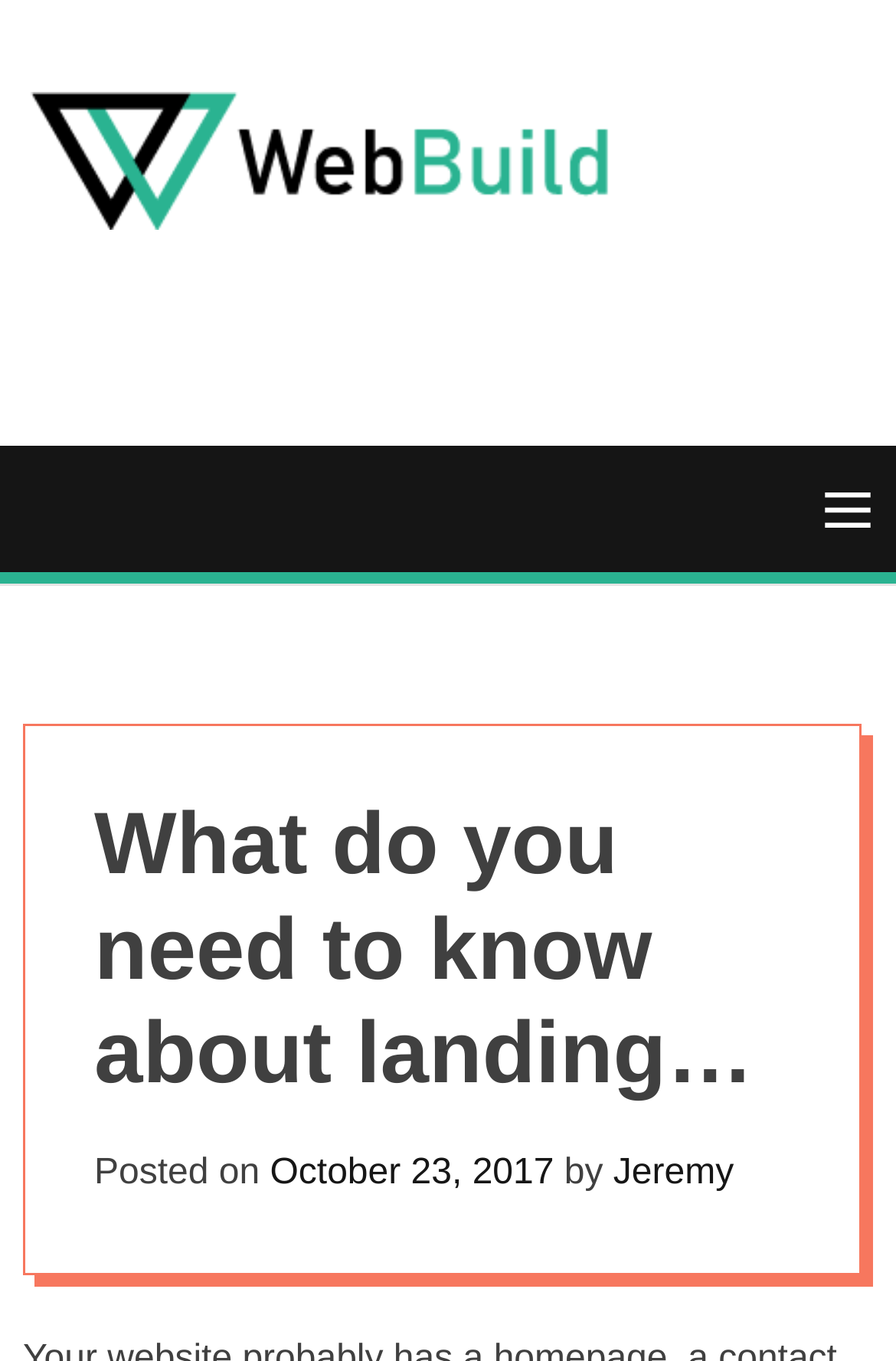Generate a comprehensive description of the webpage content.

The webpage appears to be a blog post or article about landing pages. At the top left, there is a logo or image with the text "Web Build" which is also a link. Below this, there is another instance of the "Web Build" link. 

On the top right, there is a button labeled "Menu" which, when expanded, controls a navigation menu. 

The main content of the page is headed by a title "What do you need to know about landing pages?" which is a heading element. Below the title, there is a paragraph of text that includes the posting date "October 23, 2017" and the author's name "Jeremy".